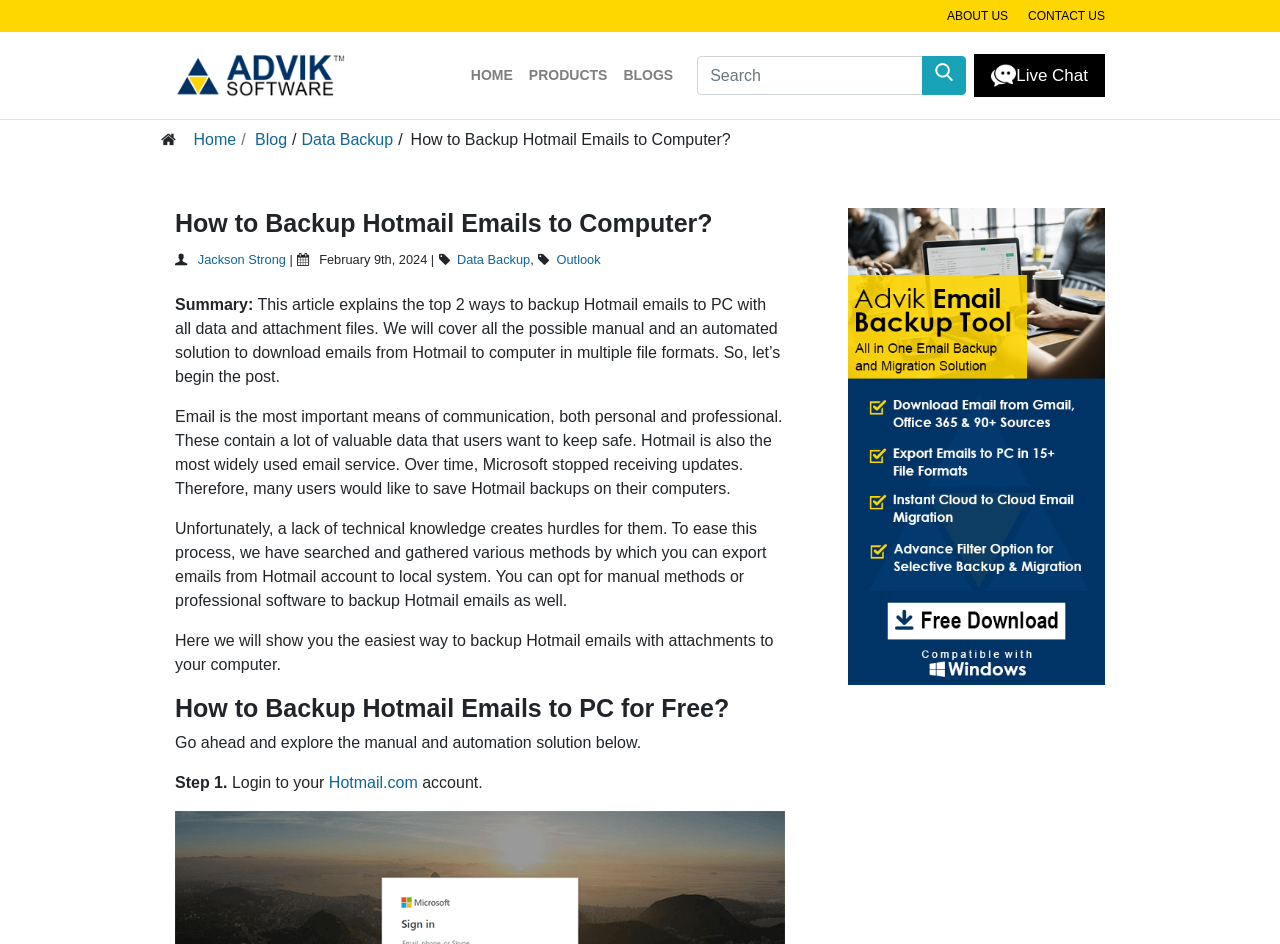Answer succinctly with a single word or phrase:
What is the main topic of this webpage?

Backing up Hotmail emails